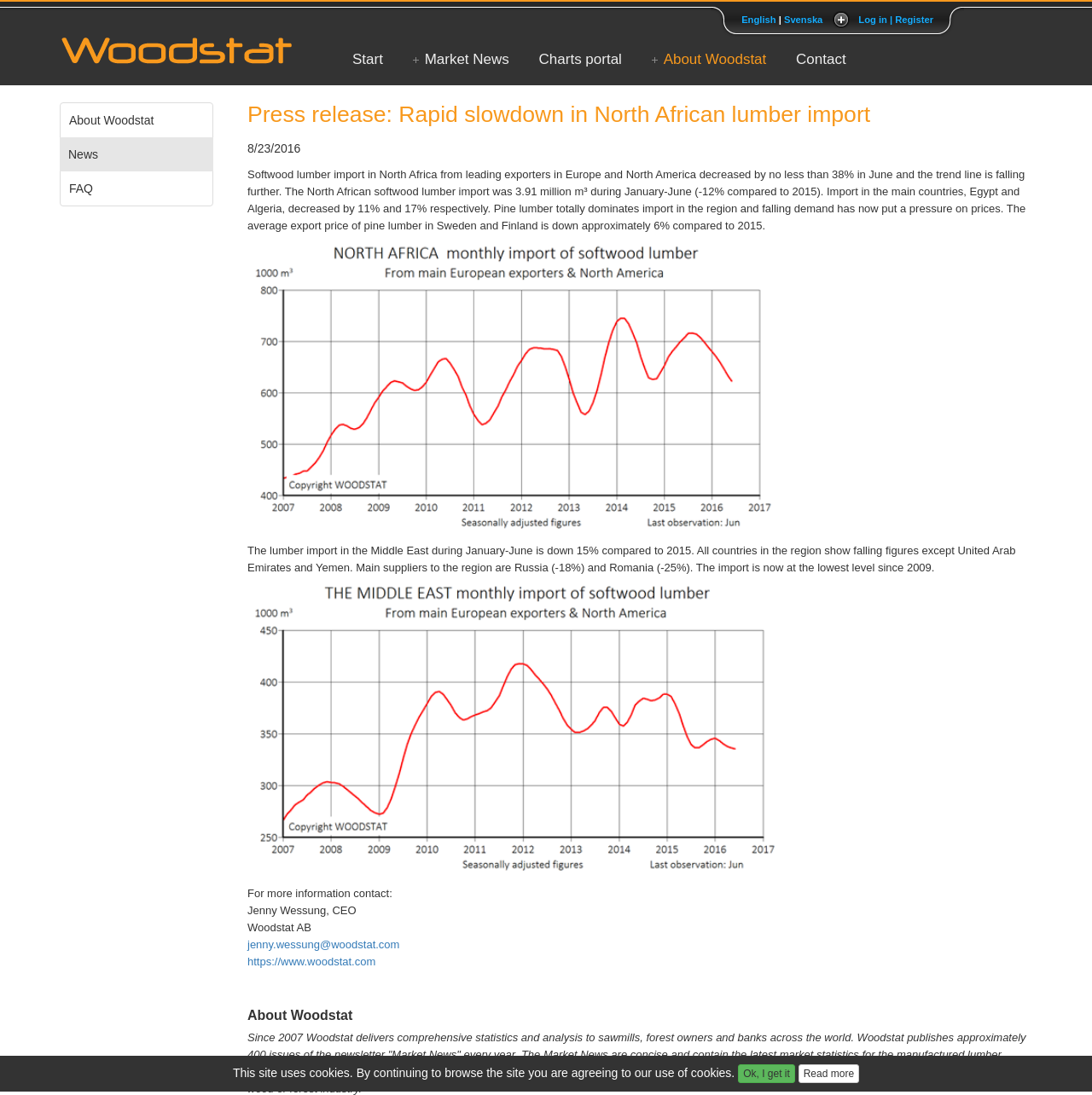Locate the UI element that matches the description Read more in the webpage screenshot. Return the bounding box coordinates in the format (top-left x, top-left y, bottom-right x, bottom-right y), with values ranging from 0 to 1.

[0.731, 0.972, 0.787, 0.989]